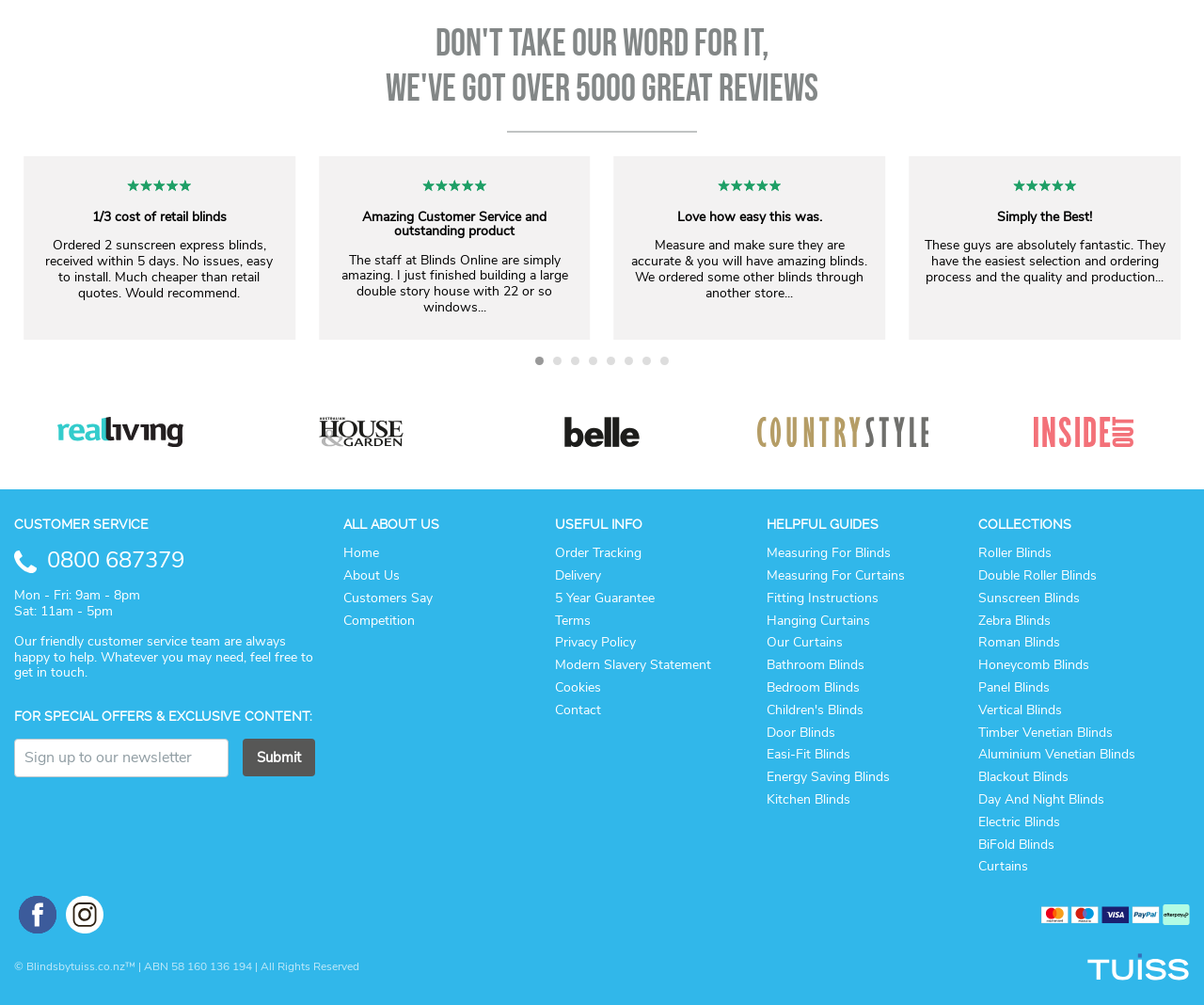How many links are there in the 'HELPFUL GUIDES' section?
Using the picture, provide a one-word or short phrase answer.

9